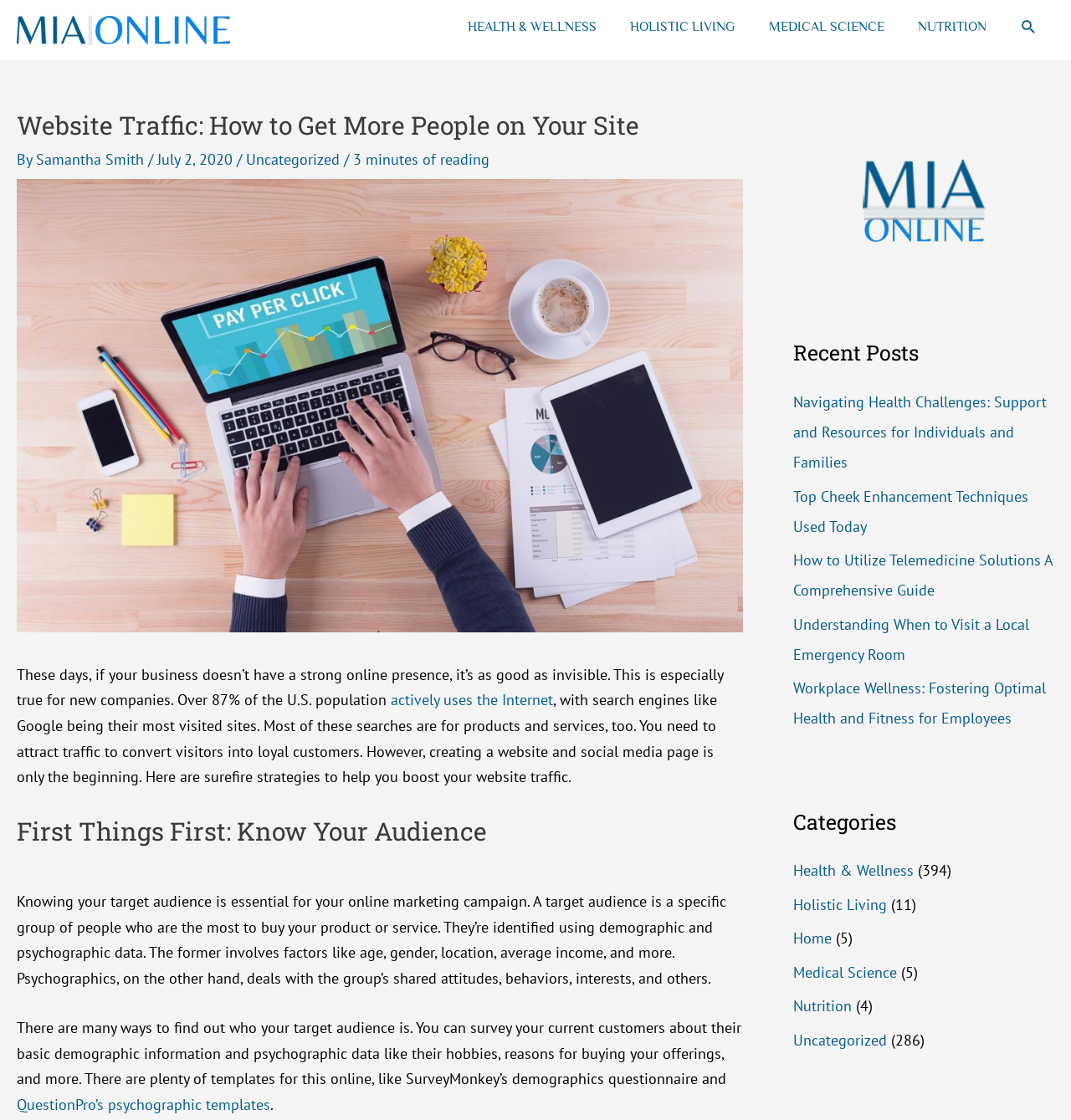Who is the author of the article?
Can you give a detailed and elaborate answer to the question?

The author of the article is mentioned below the title, with the text 'By Samantha Smith' which indicates that Samantha Smith is the author of the article.